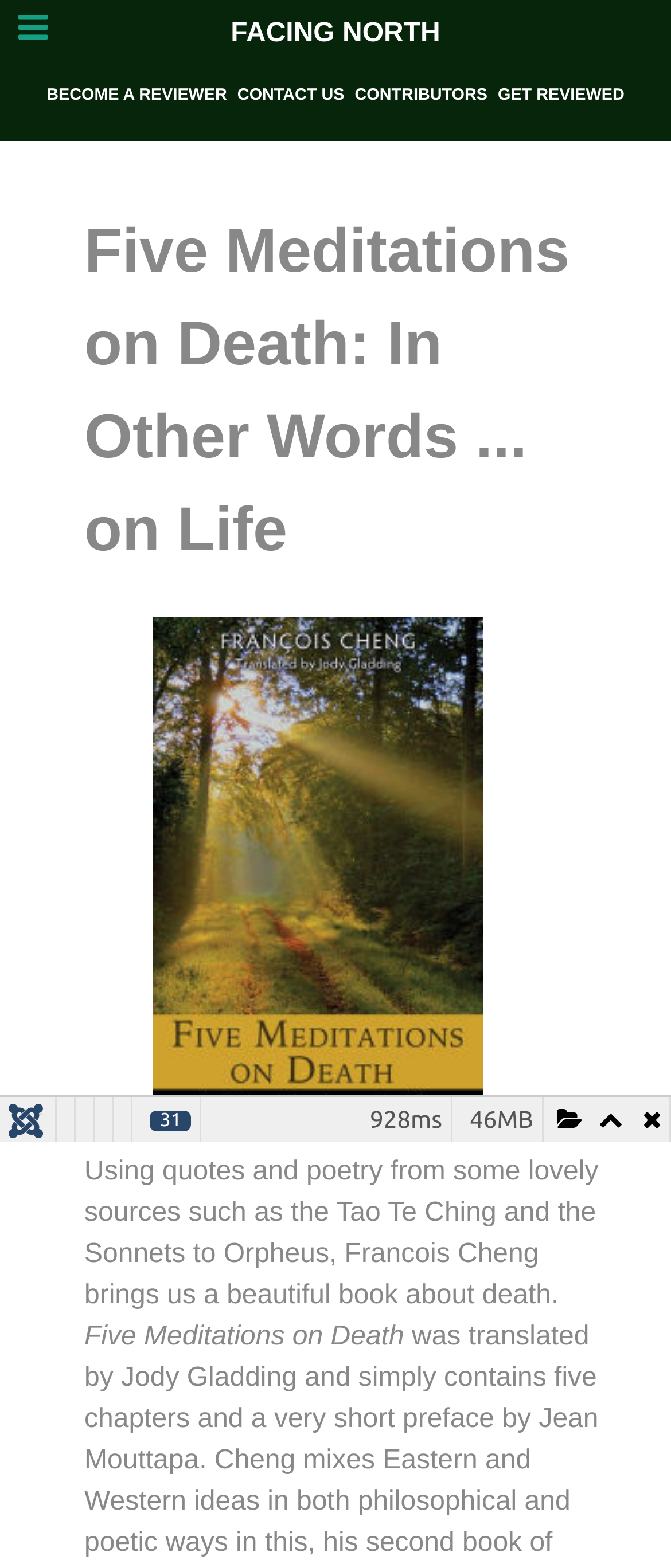Locate and extract the text of the main heading on the webpage.

Five Meditations on Death: In Other Words ... on Life